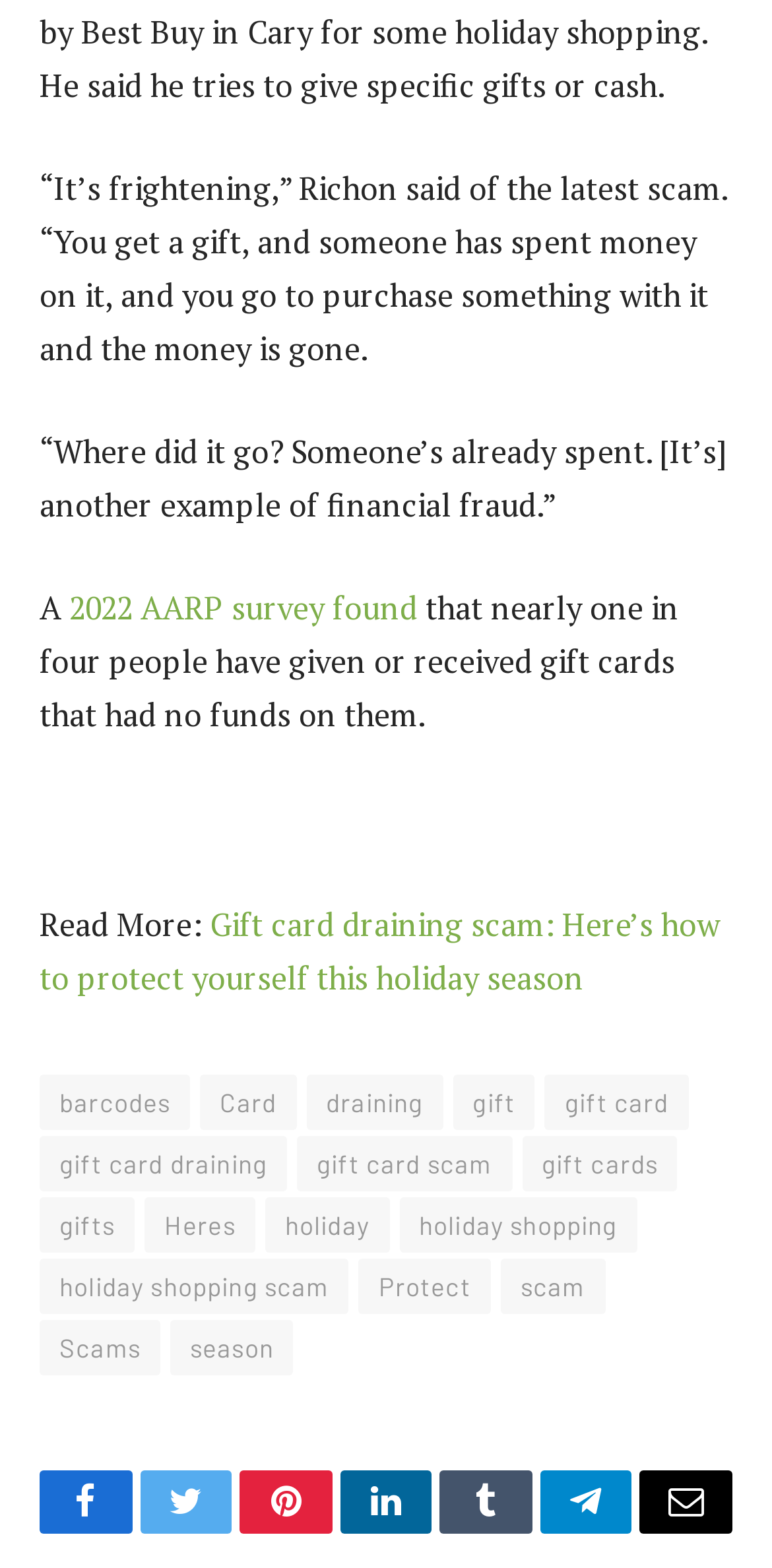From the webpage screenshot, identify the region described by gift cards. Provide the bounding box coordinates as (top-left x, top-left y, bottom-right x, bottom-right y), with each value being a floating point number between 0 and 1.

[0.676, 0.724, 0.878, 0.76]